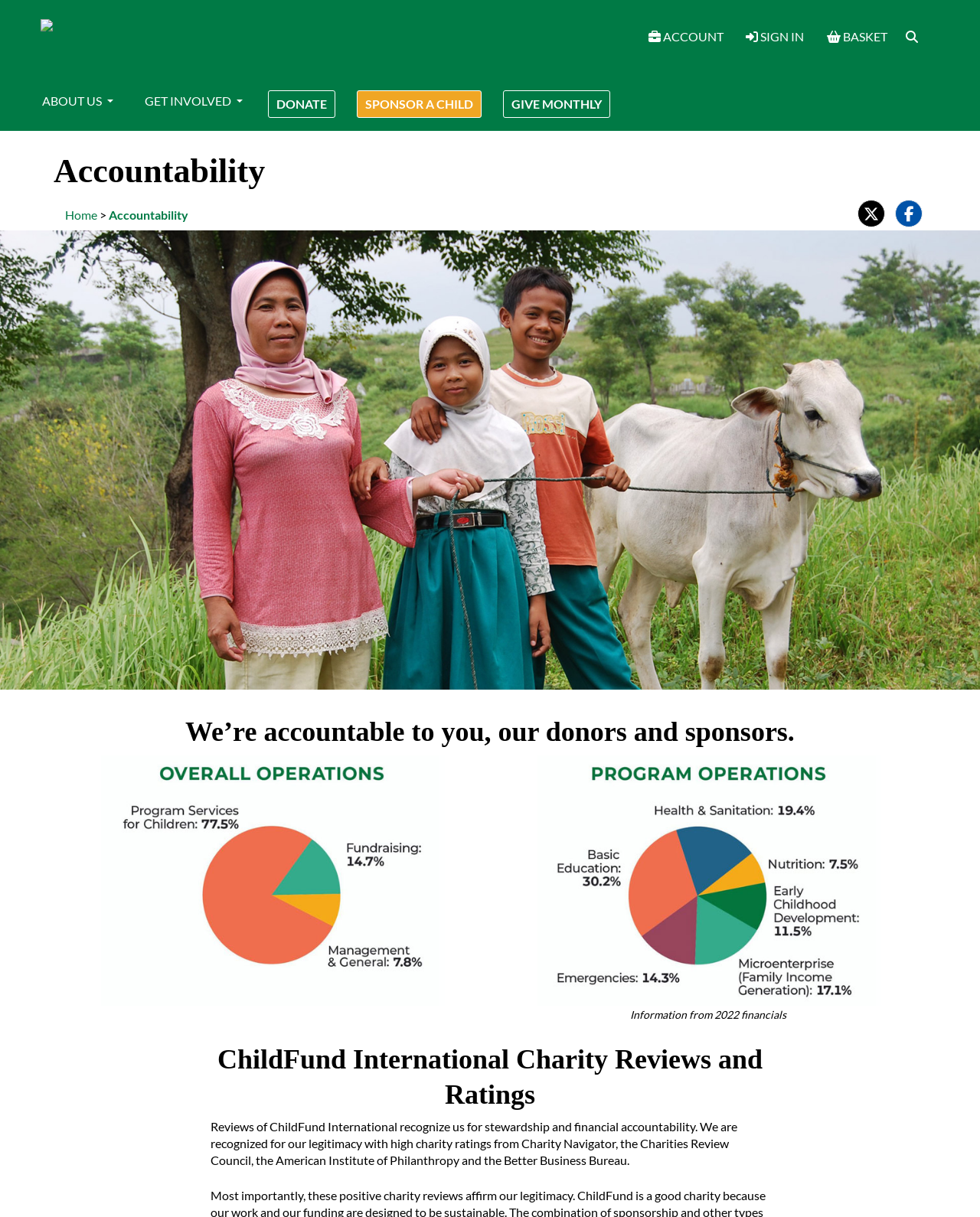Please provide a brief answer to the question using only one word or phrase: 
What is the source of the information on the webpage?

2022 financials